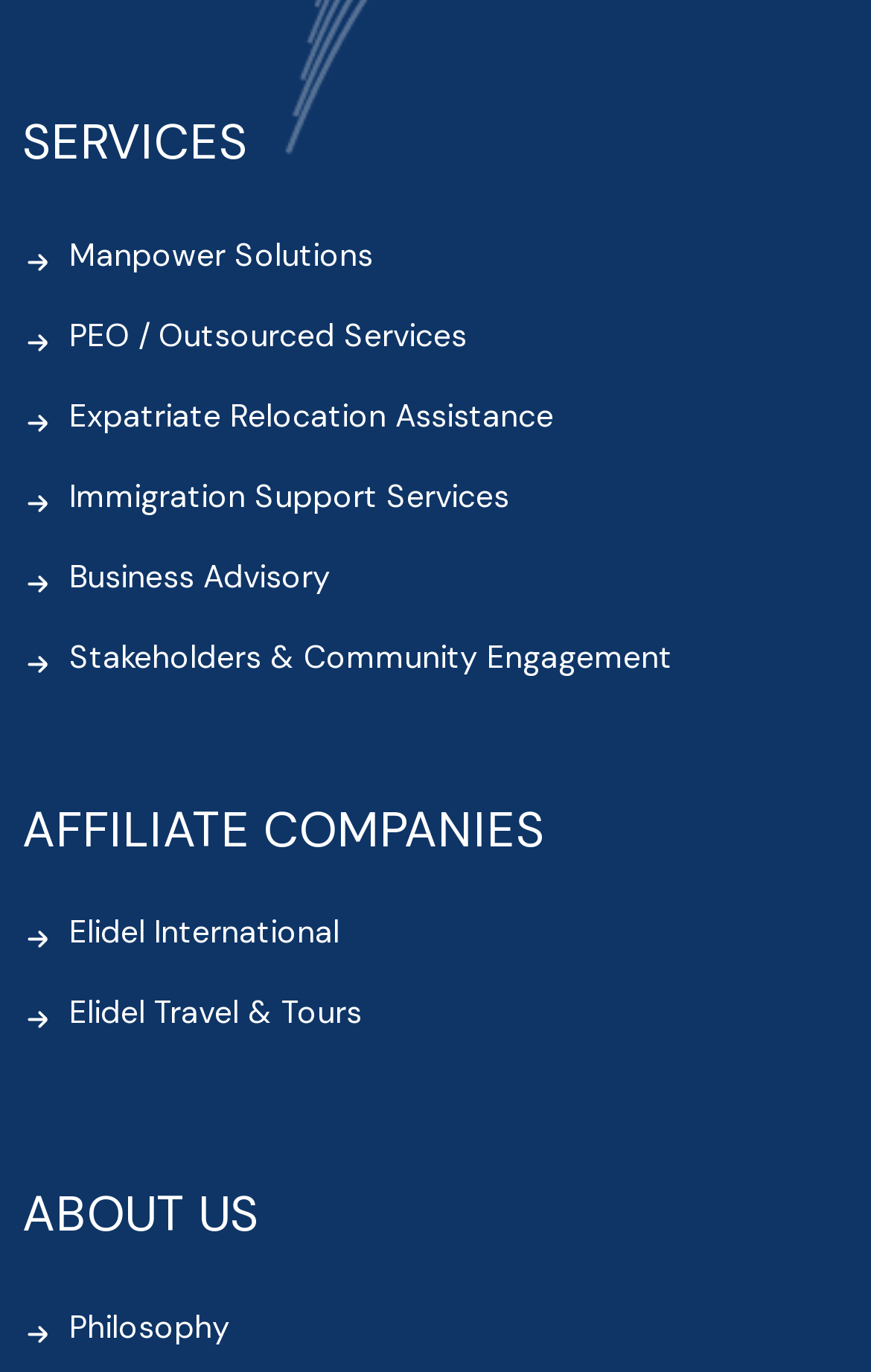Locate the bounding box coordinates of the segment that needs to be clicked to meet this instruction: "View manpower solutions".

[0.079, 0.169, 0.428, 0.211]